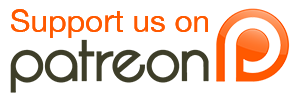Explain the image with as much detail as possible.

This image features a vibrant and engaging graphic promoting support for the content creator on Patreon. The design includes the phrase "Support us on Patreon," inviting viewers to contribute to the creator's projects. The text is set in a playful, orange hue that stands out against the darker elements of the logo, creating an appealing contrast. The Patreon logo, known for its distinctive 'P', is also prominently displayed, symbolizing the platform where fans can provide financial support. This invitation emphasizes community participation, fostering a connection between the creator and their audience while showcasing the benefits of becoming a patron.